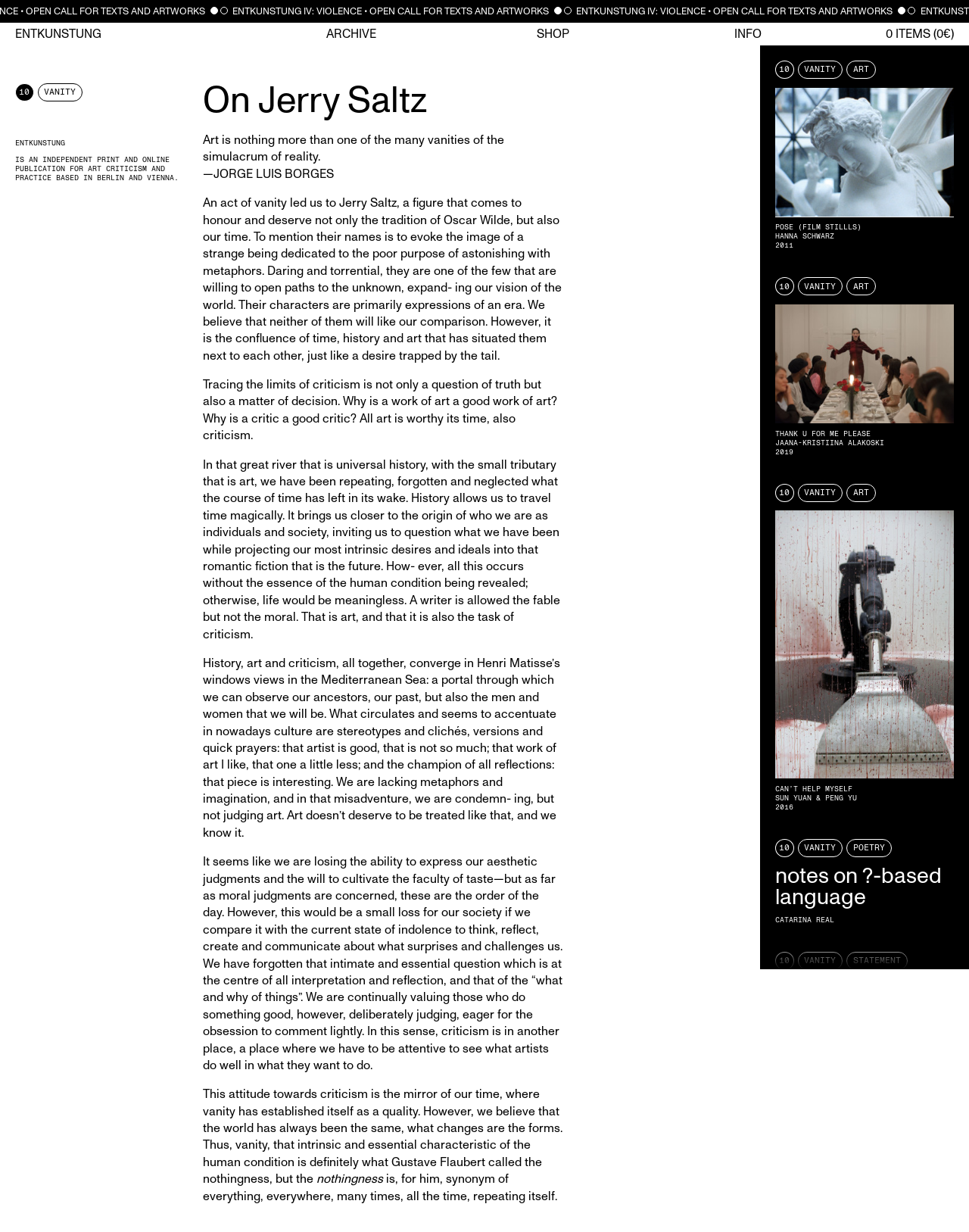What is the name of the publication?
Use the image to answer the question with a single word or phrase.

ENTKUNSTUNG